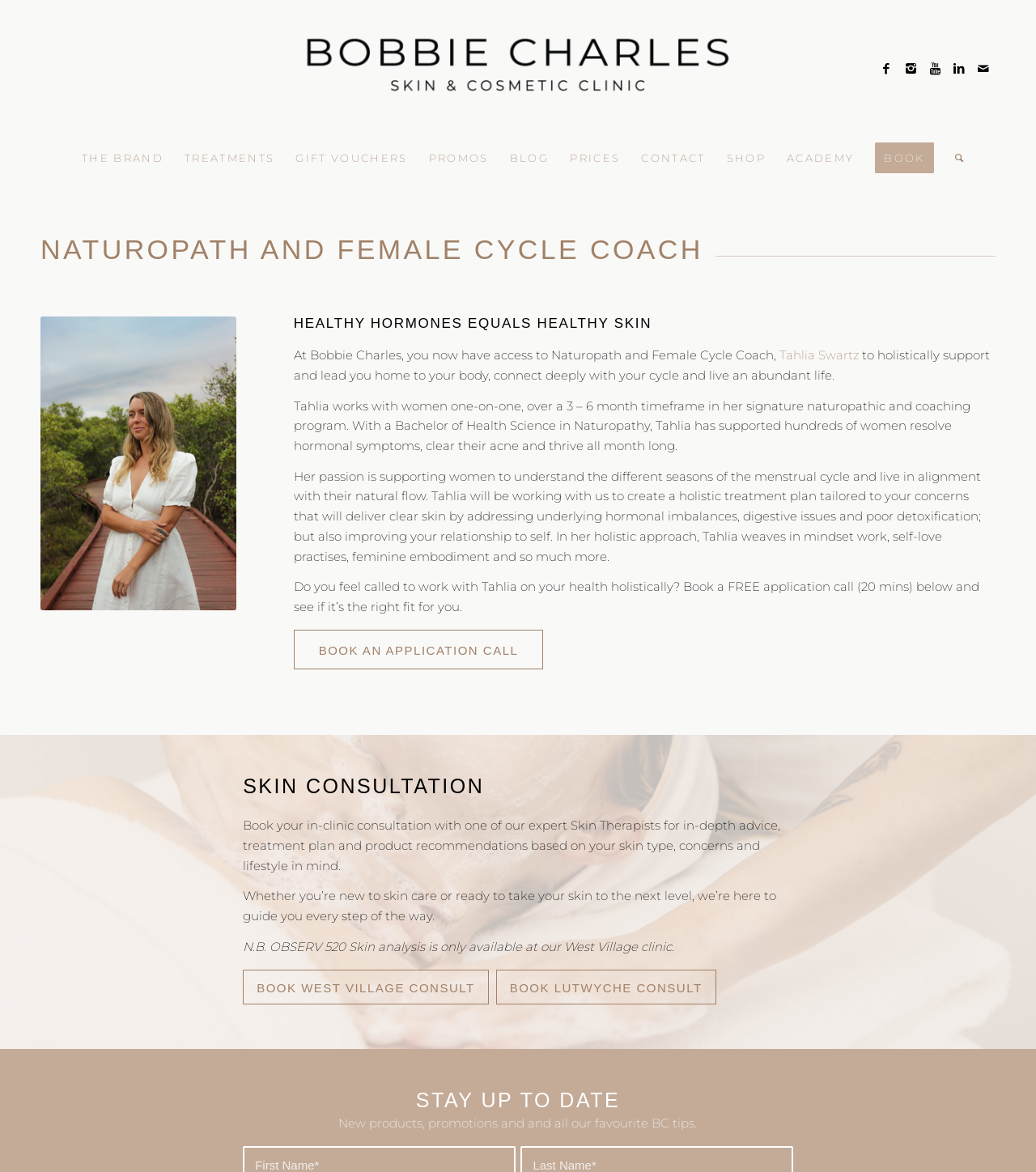Please give a concise answer to this question using a single word or phrase: 
What is the focus of Bobbie Charles' work?

Women's health and wellness